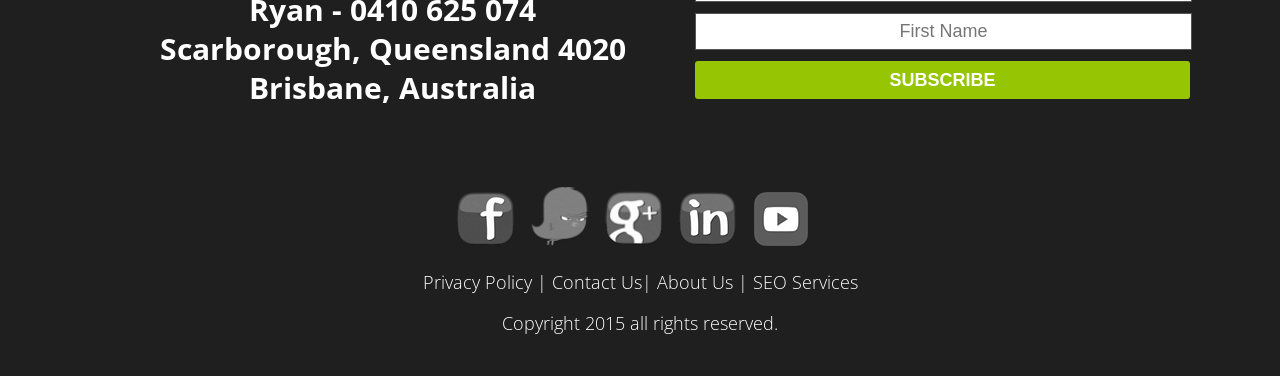Determine the coordinates of the bounding box that should be clicked to complete the instruction: "Click on The Prestige City Eden Park New Launch". The coordinates should be represented by four float numbers between 0 and 1: [left, top, right, bottom].

None